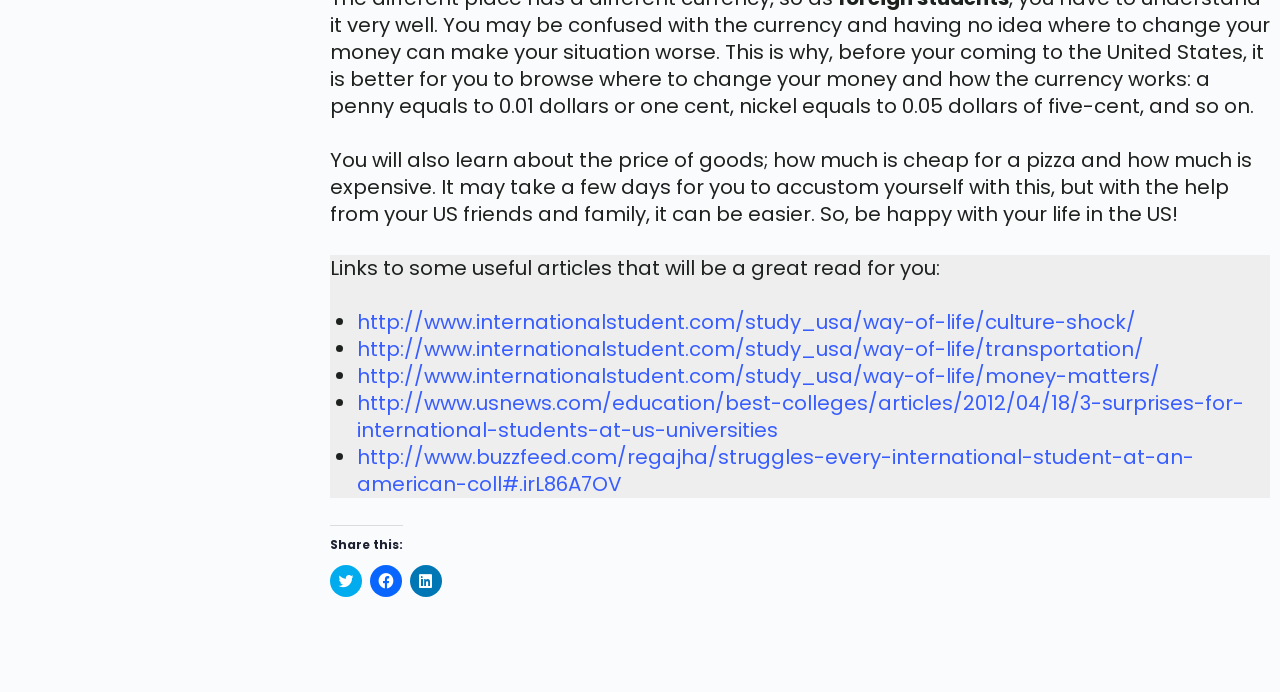Determine the bounding box coordinates for the area that should be clicked to carry out the following instruction: "Share on Twitter".

[0.258, 0.816, 0.283, 0.862]